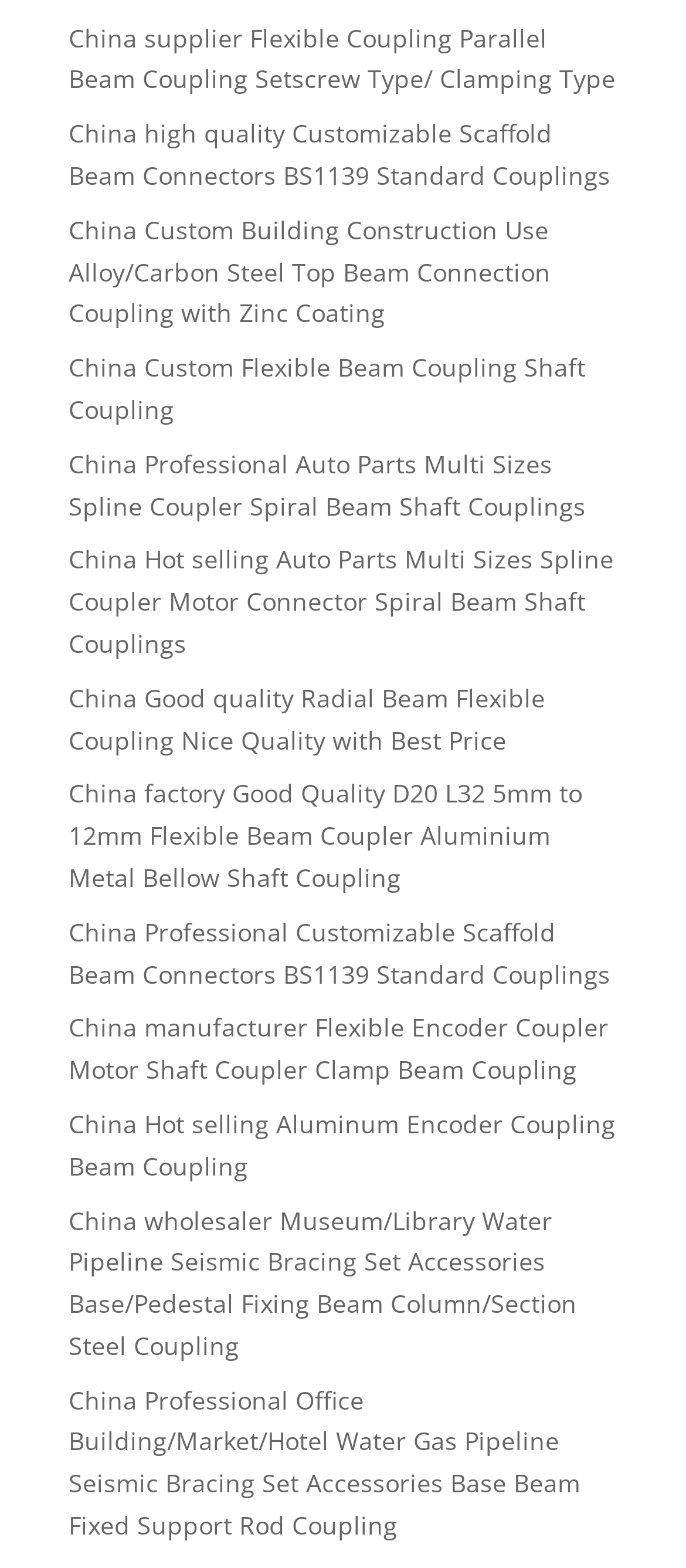Please locate the bounding box coordinates for the element that should be clicked to achieve the following instruction: "Discover China Professional Auto Parts Multi Sizes Spline Coupler Spiral Beam Shaft Couplings". Ensure the coordinates are given as four float numbers between 0 and 1, i.e., [left, top, right, bottom].

[0.1, 0.285, 0.854, 0.333]